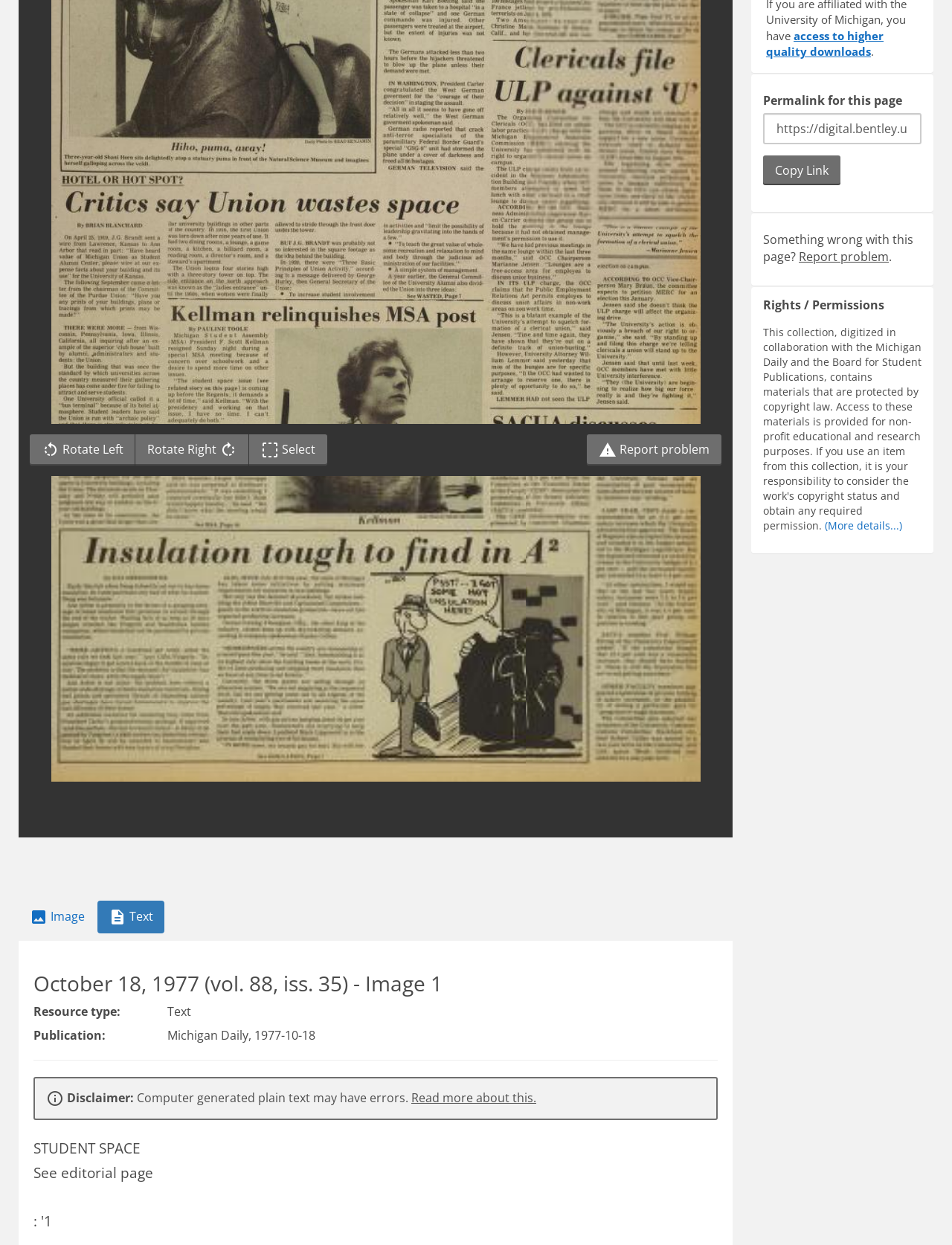Determine the bounding box for the described HTML element: "Rotate Left". Ensure the coordinates are four float numbers between 0 and 1 in the format [left, top, right, bottom].

[0.031, 0.349, 0.142, 0.374]